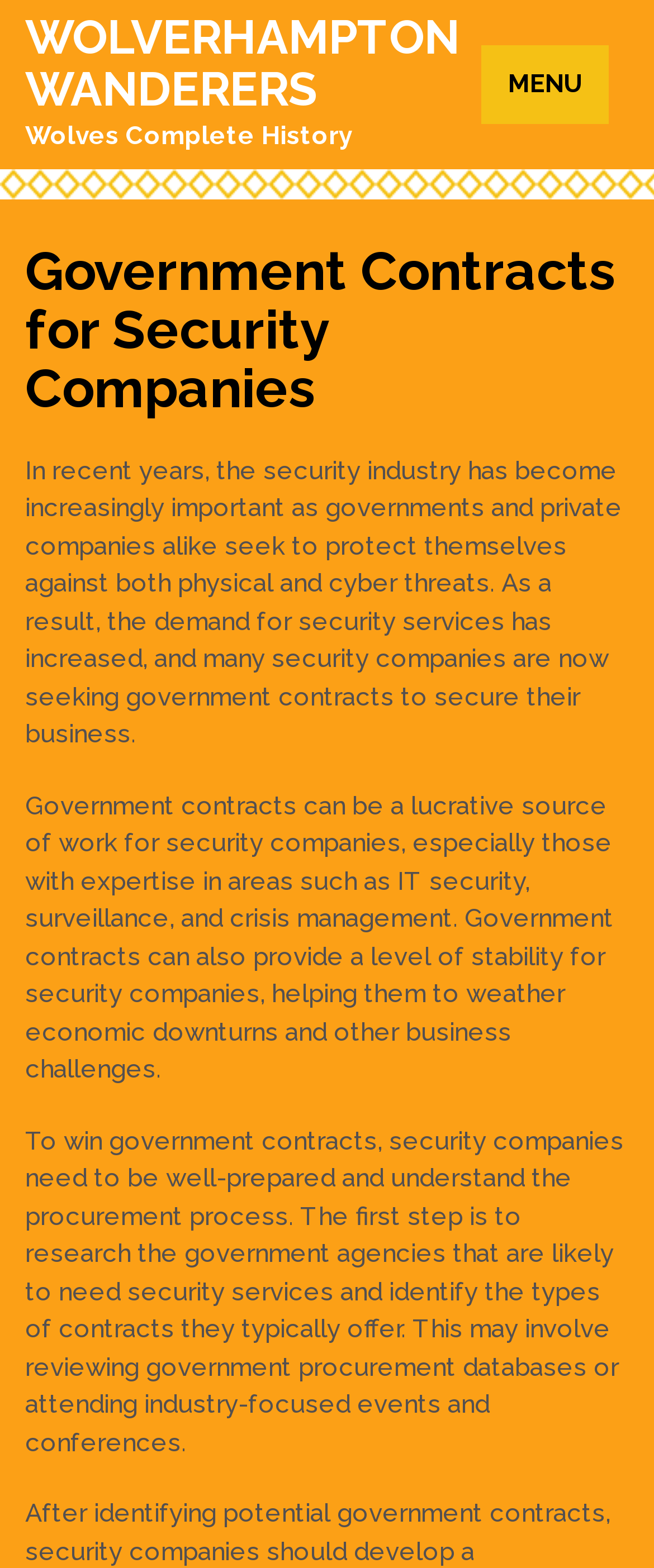Return the bounding box coordinates of the UI element that corresponds to this description: "Wolverhampton Wanderers". The coordinates must be given as four float numbers in the range of 0 and 1, [left, top, right, bottom].

[0.038, 0.006, 0.703, 0.075]